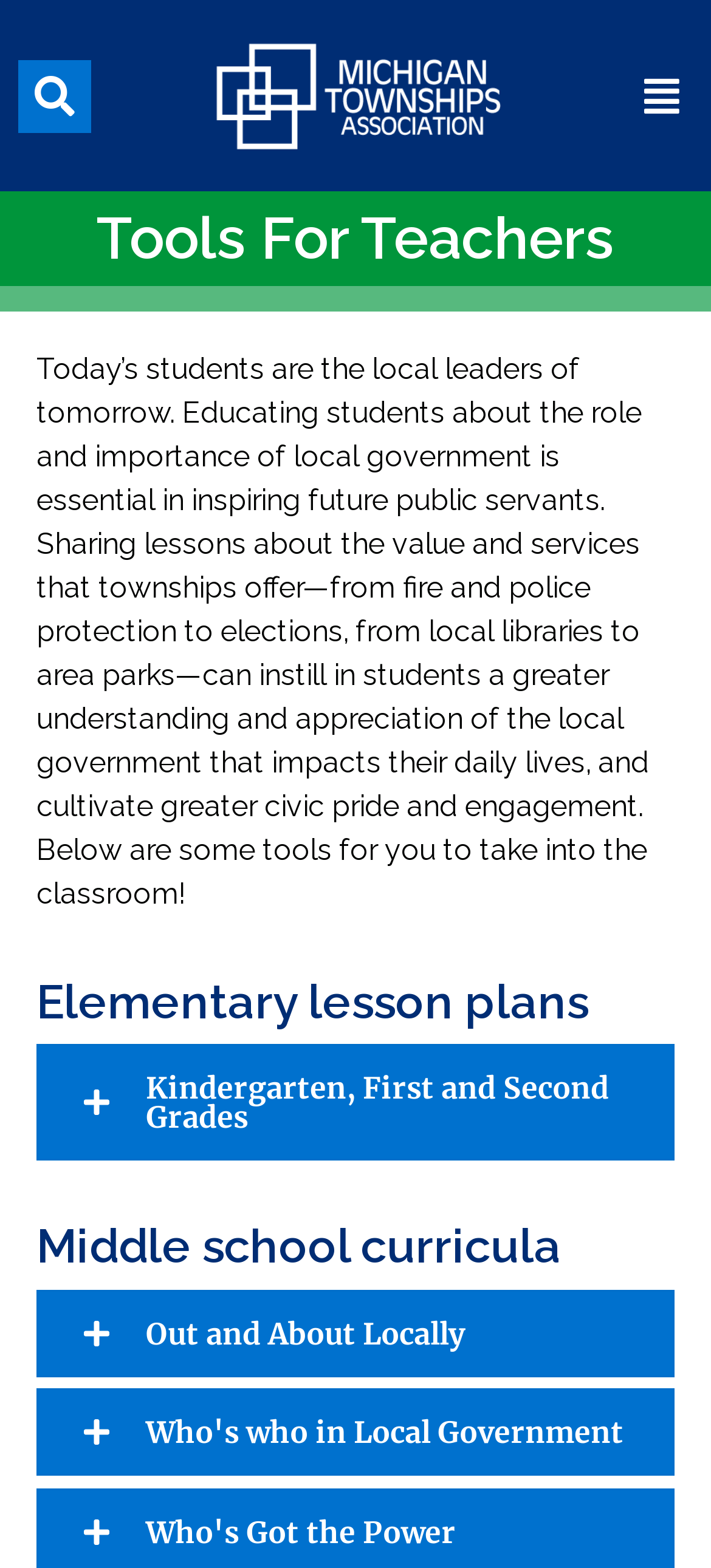Describe every aspect of the webpage in a detailed manner.

The webpage is dedicated to providing tools and resources for teachers, specifically focusing on educating students about the role and importance of local government. At the top left corner, there is a search bar with a "Search" button. To the right of the search bar, there is a link. On the top right corner, there is an icon with a popup menu.

The main content of the webpage is divided into sections, starting with a heading "Tools For Teachers" at the top. Below this heading, there is a paragraph of text that explains the importance of educating students about local government and how it can inspire future public servants. The text also introduces the tools and resources provided on the webpage.

Below the introductory text, there are two main sections: "Elementary lesson plans" and "Middle school curricula". The "Elementary lesson plans" section has a subheading "Kindergarten, First and Second Grades" with related content. The "Middle school curricula" section has two subheadings: "Out and About Locally" and "Who's who in Local Government", each with its own content. These sections are likely to provide teachers with resources and lesson plans to educate students about local government at different grade levels.